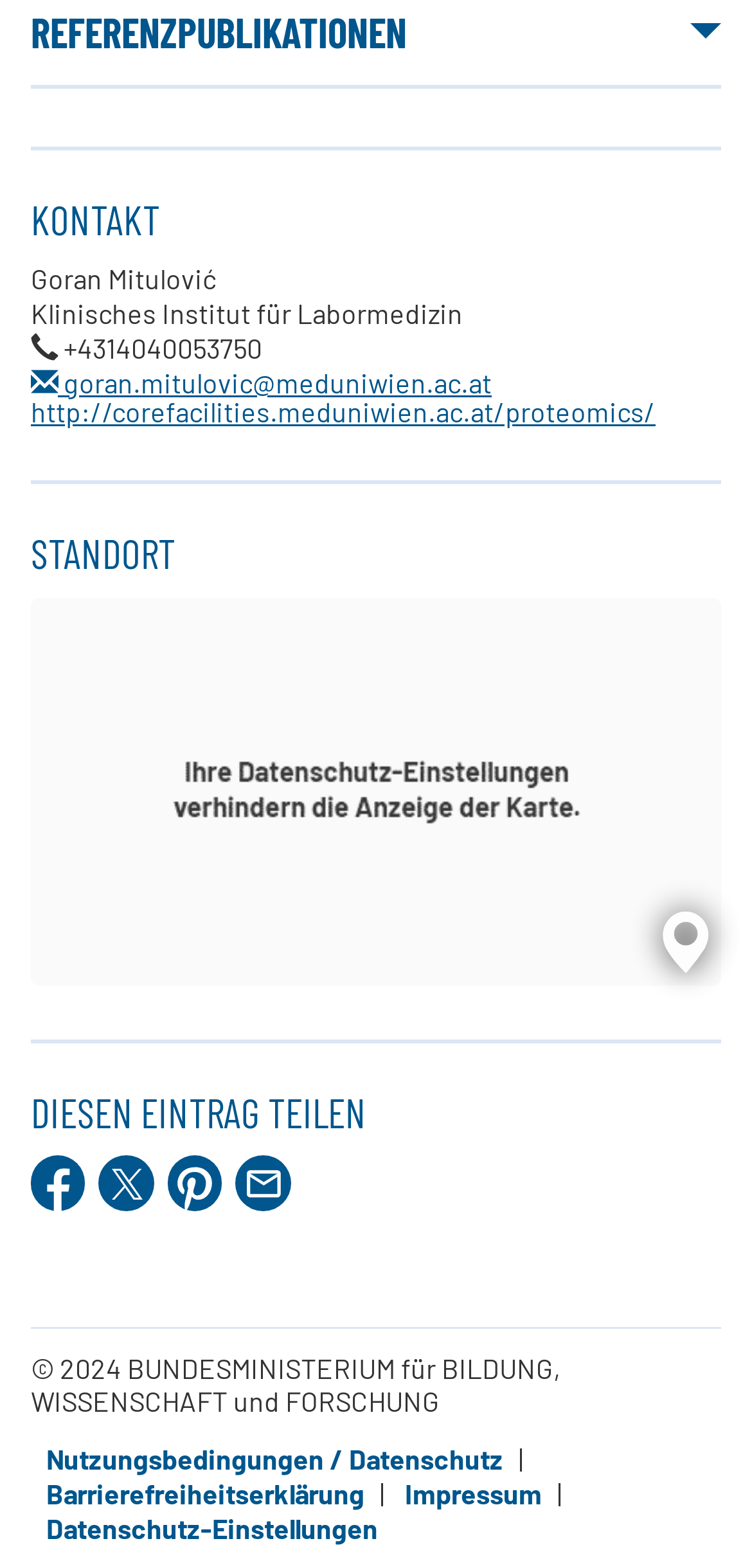Locate the bounding box coordinates of the element you need to click to accomplish the task described by this instruction: "Go to Impressum".

[0.538, 0.942, 0.721, 0.963]